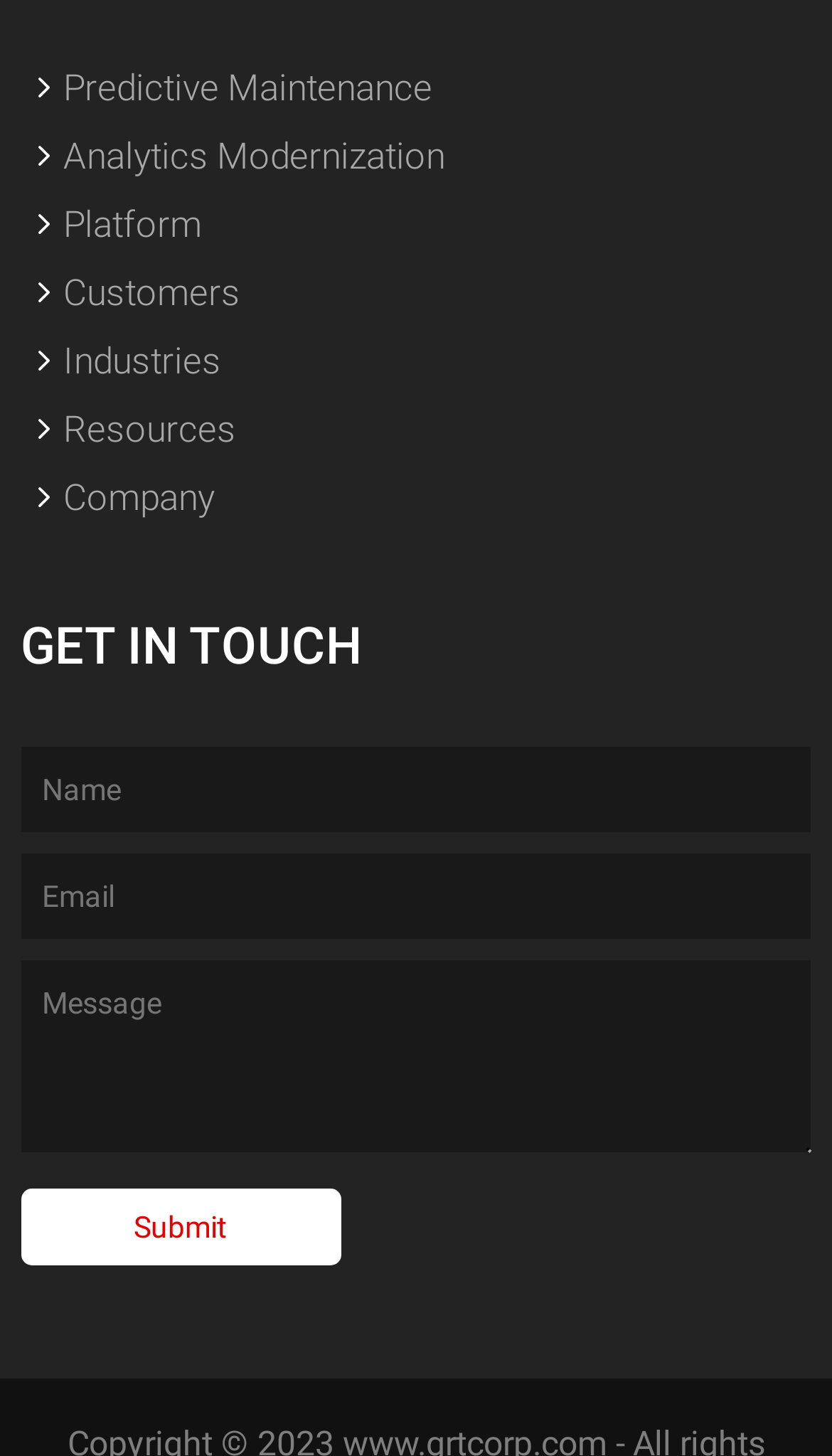Identify the bounding box coordinates of the region I need to click to complete this instruction: "Enter your Email".

[0.025, 0.586, 0.975, 0.645]